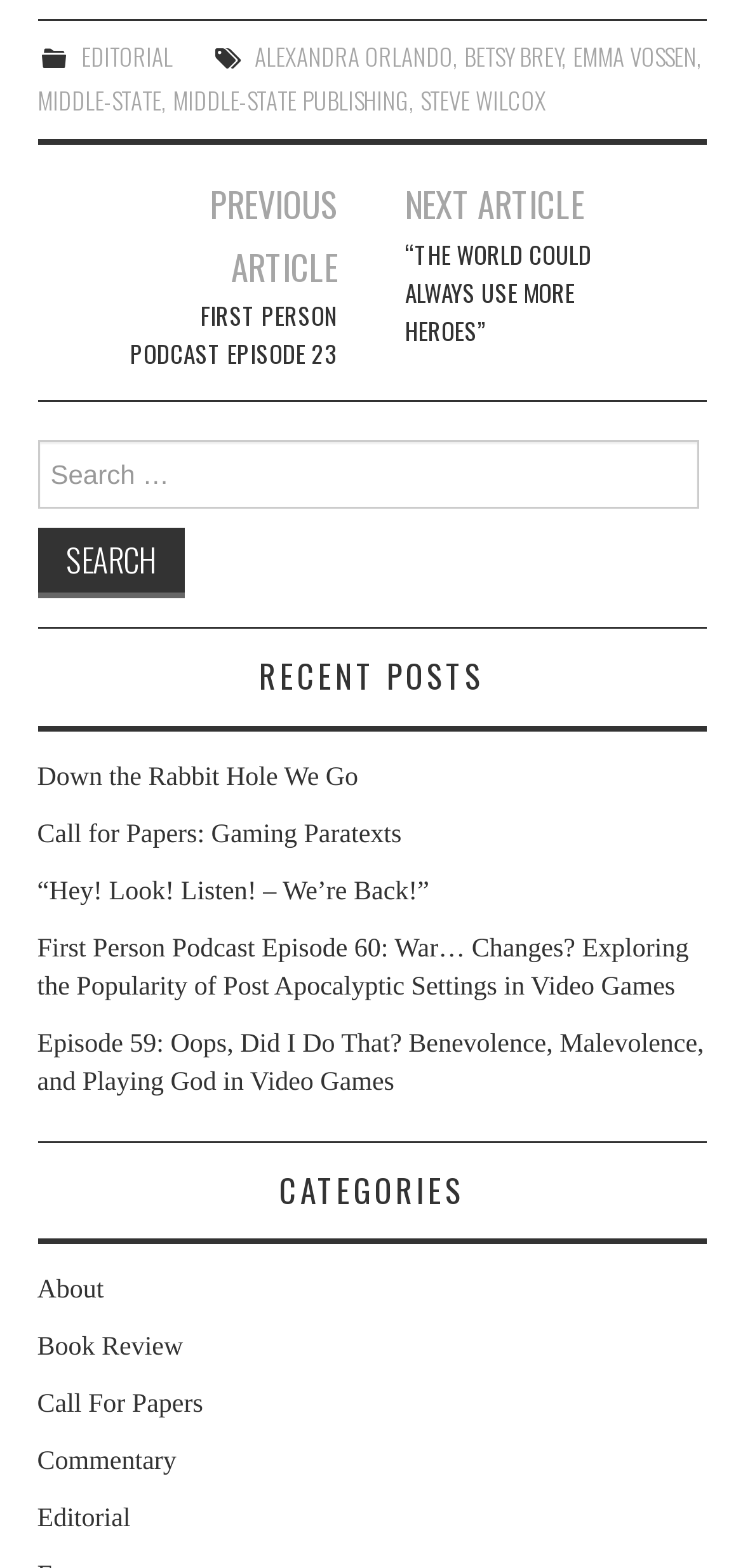Given the description "parent_node: Search for: value="Search"", provide the bounding box coordinates of the corresponding UI element.

[0.05, 0.337, 0.247, 0.382]